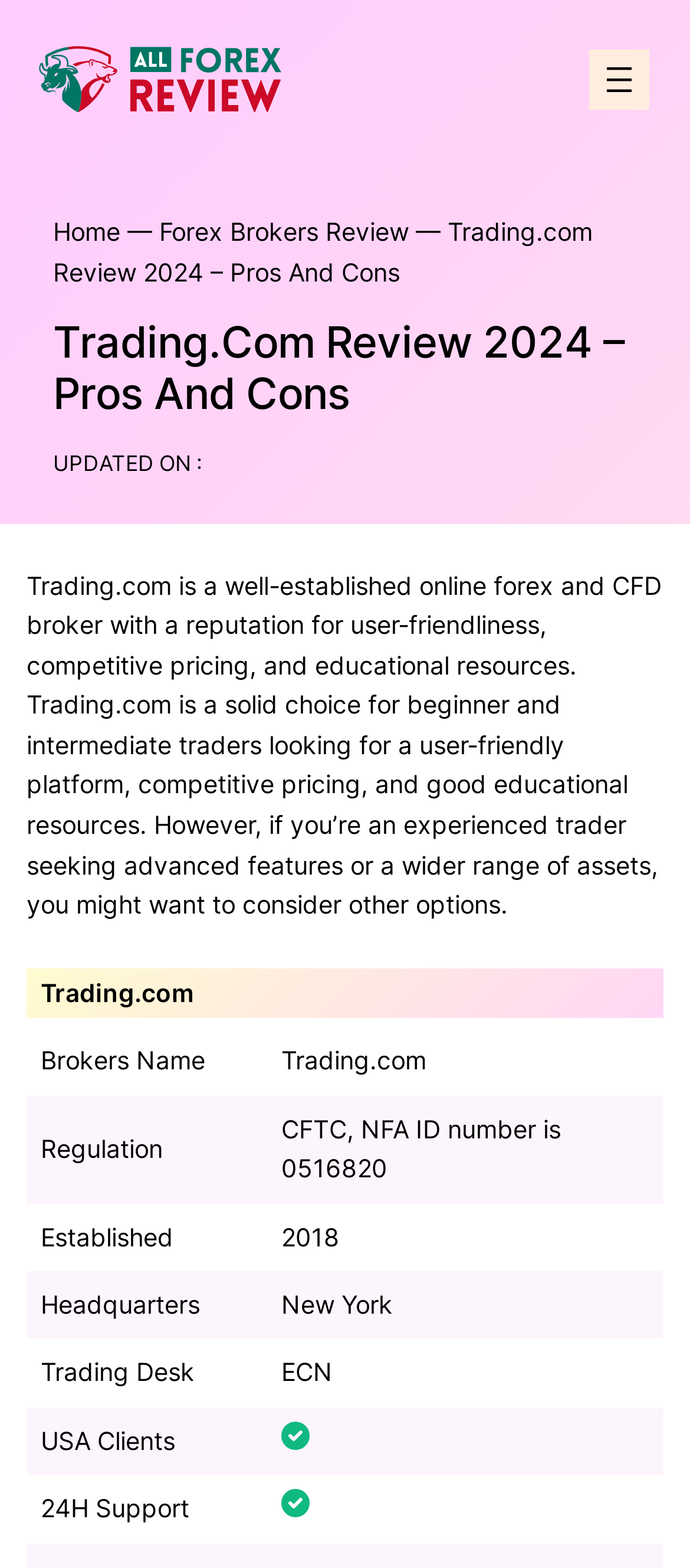What type of trading desk does Trading.com use?
Provide a comprehensive and detailed answer to the question.

By analyzing the webpage content, we can find the 'Trading Desk' section, which corresponds to the static text 'ECN'. This indicates that Trading.com uses an ECN (Electronic Communication Network) trading desk.